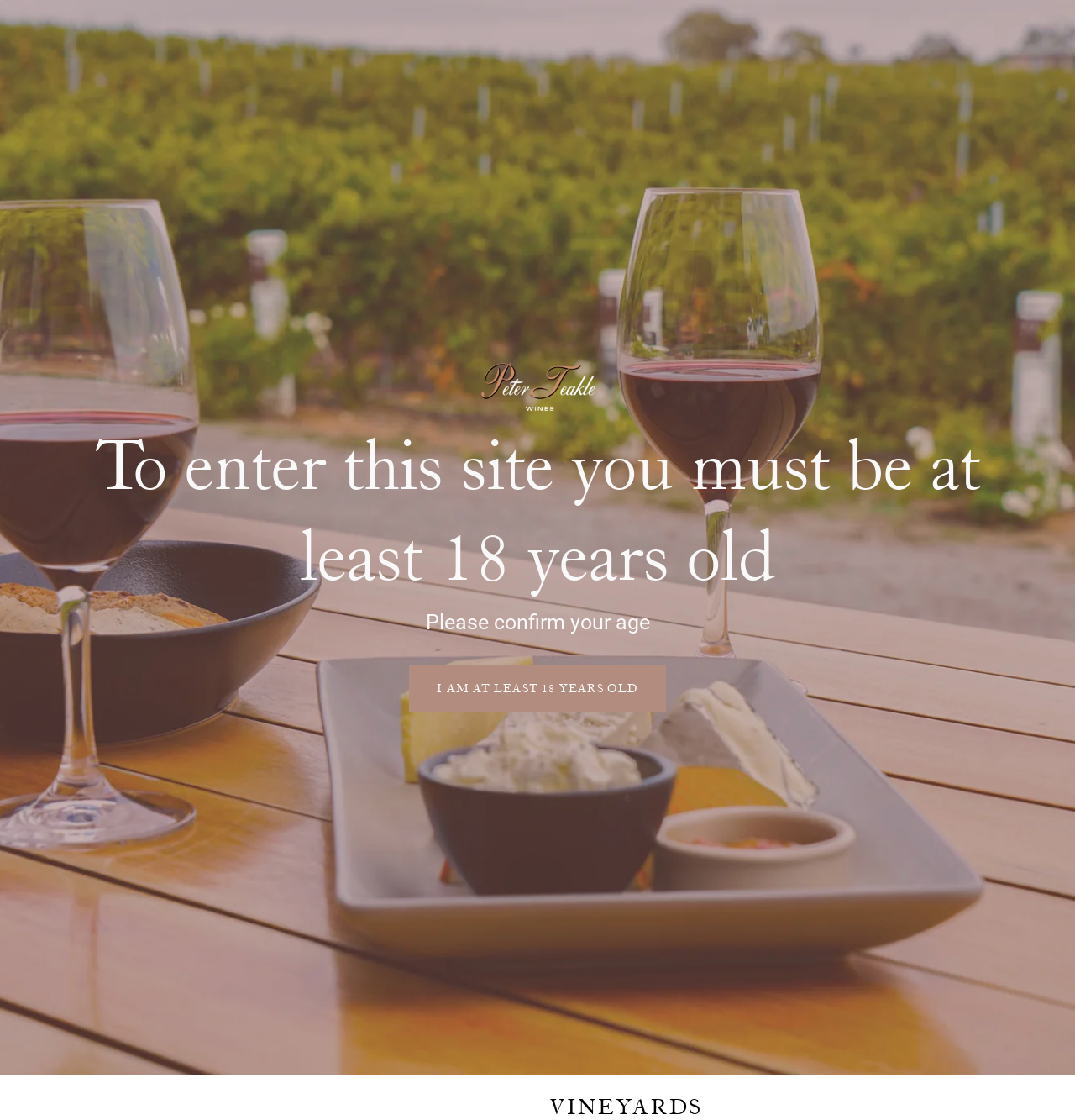Find and indicate the bounding box coordinates of the region you should select to follow the given instruction: "Click the 'I AM AT LEAST 18 YEARS OLD' button".

[0.381, 0.594, 0.619, 0.636]